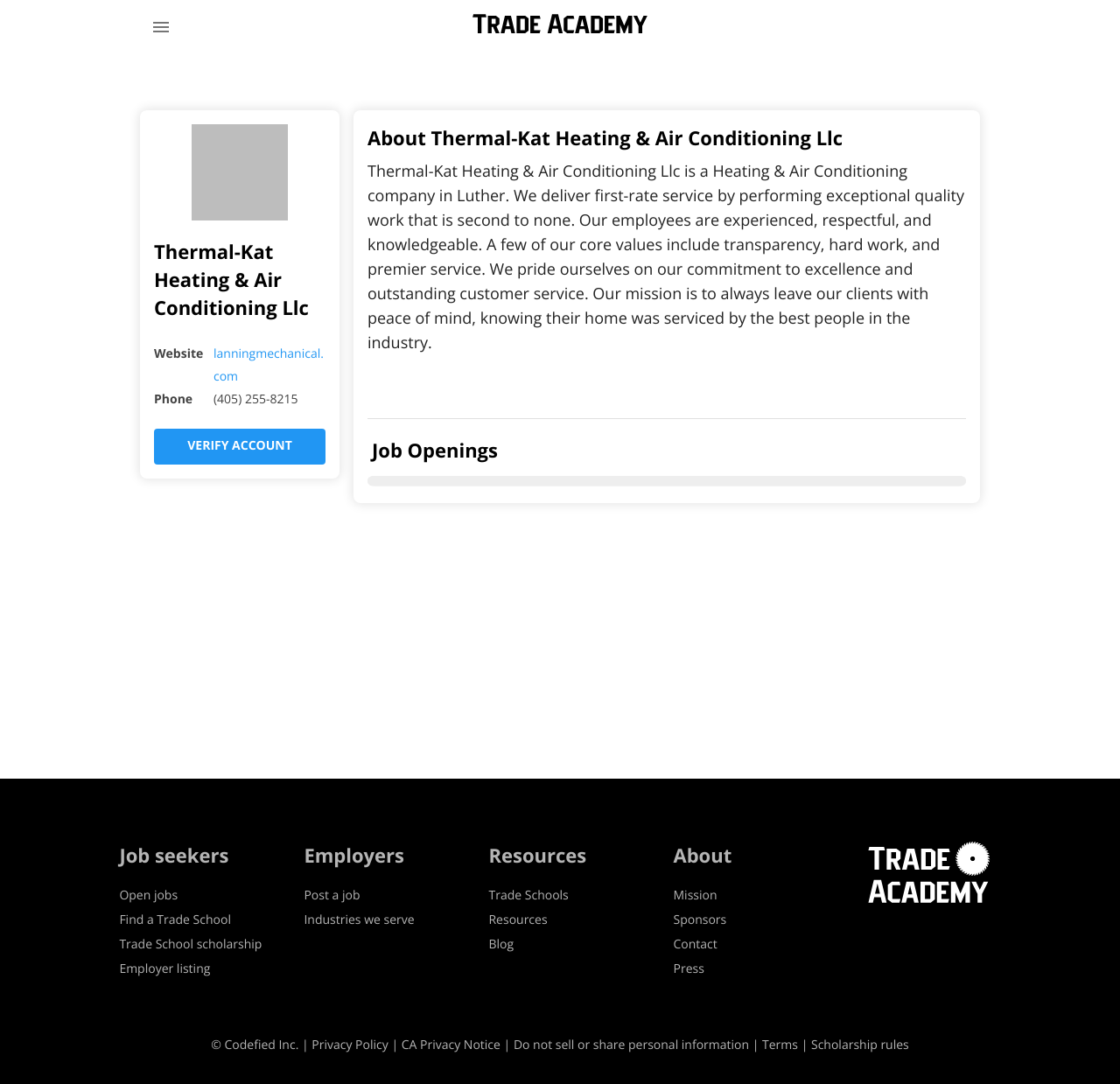With reference to the image, please provide a detailed answer to the following question: What is the name of the company?

The company name can be found in the heading element with the text 'Thermal-Kat Heating & Air Conditioning Llc' which is located at the top of the webpage.